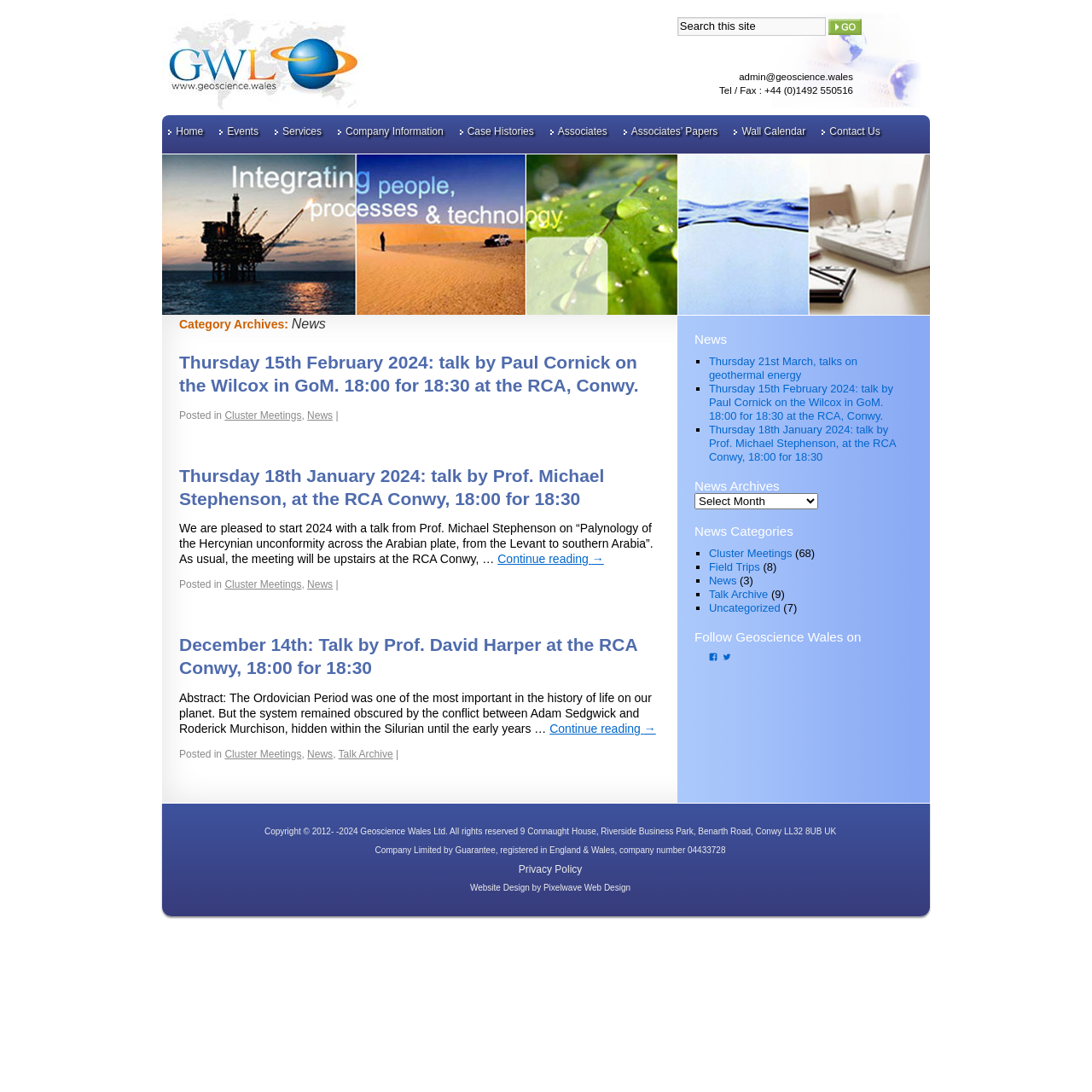Pinpoint the bounding box coordinates of the clickable element needed to complete the instruction: "View Thursday 15th February 2024 talk details". The coordinates should be provided as four float numbers between 0 and 1: [left, top, right, bottom].

[0.164, 0.323, 0.585, 0.362]